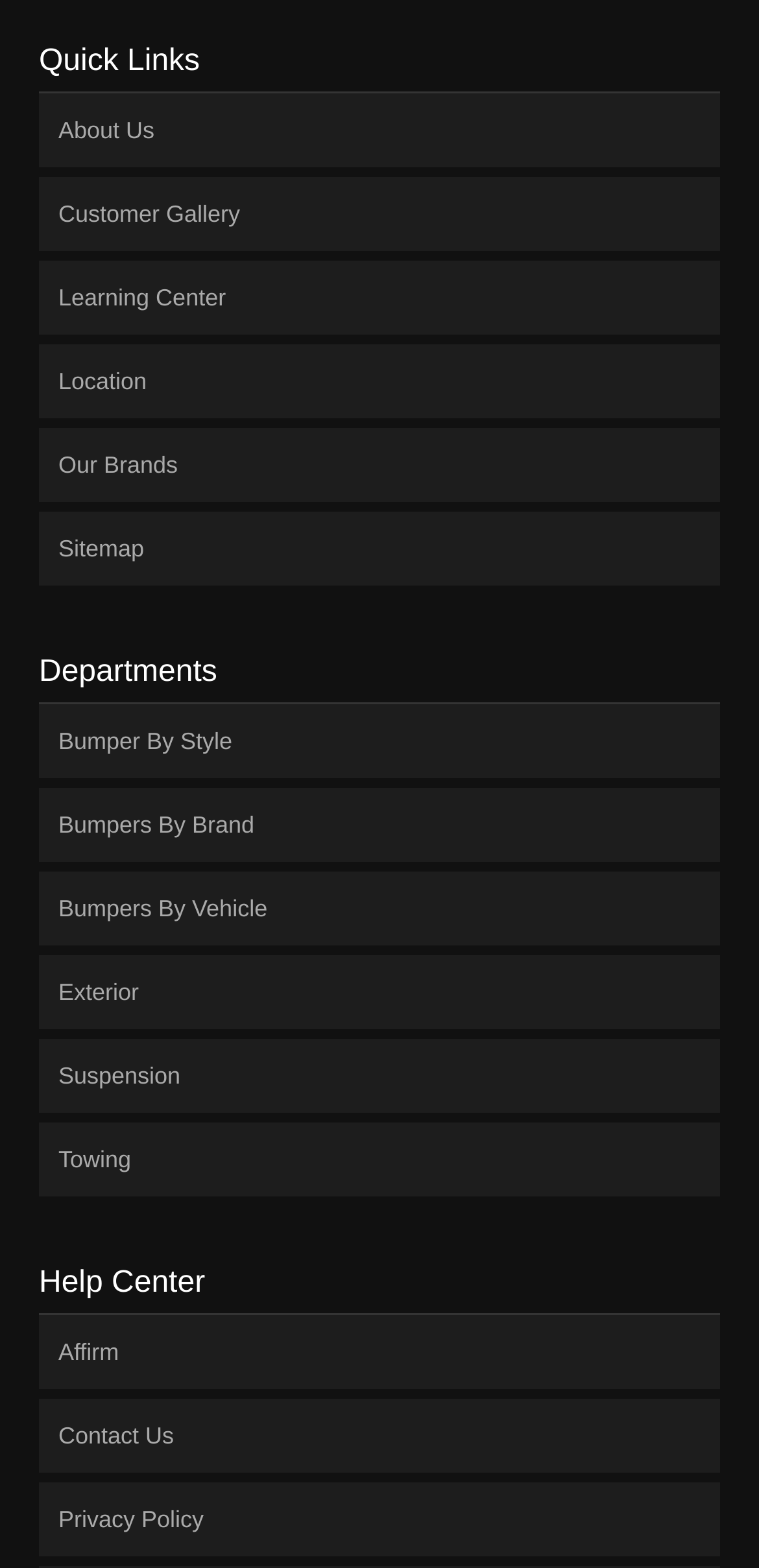Please identify the bounding box coordinates of the element's region that needs to be clicked to fulfill the following instruction: "read the Privacy Policy". The bounding box coordinates should consist of four float numbers between 0 and 1, i.e., [left, top, right, bottom].

[0.051, 0.945, 0.949, 0.993]